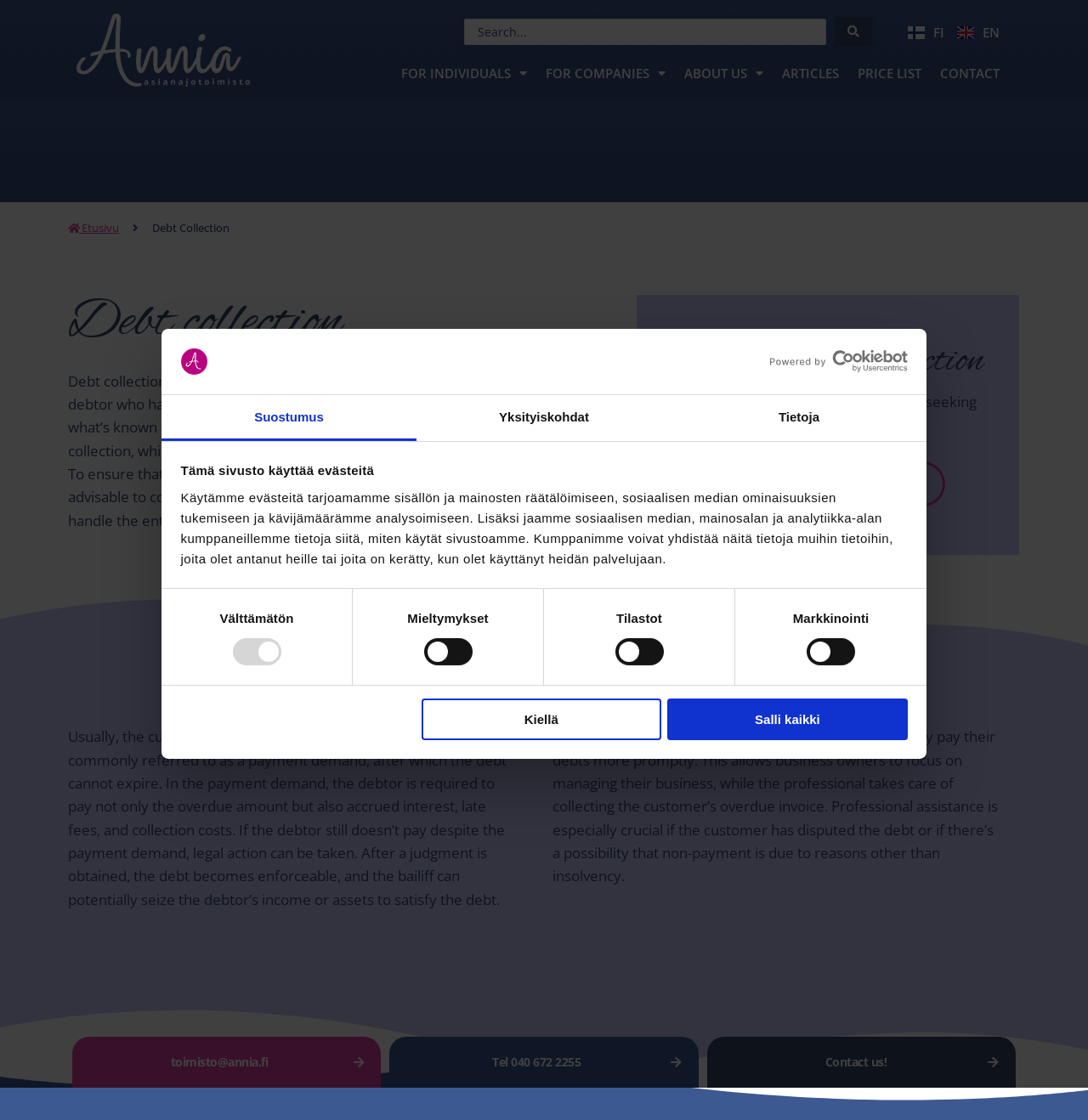How can business owners contact Annia for debt collection services?
Using the information presented in the image, please offer a detailed response to the question.

The webpage provides contact information for Annia, including an email address and phone number, which business owners can use to contact them for debt collection services.